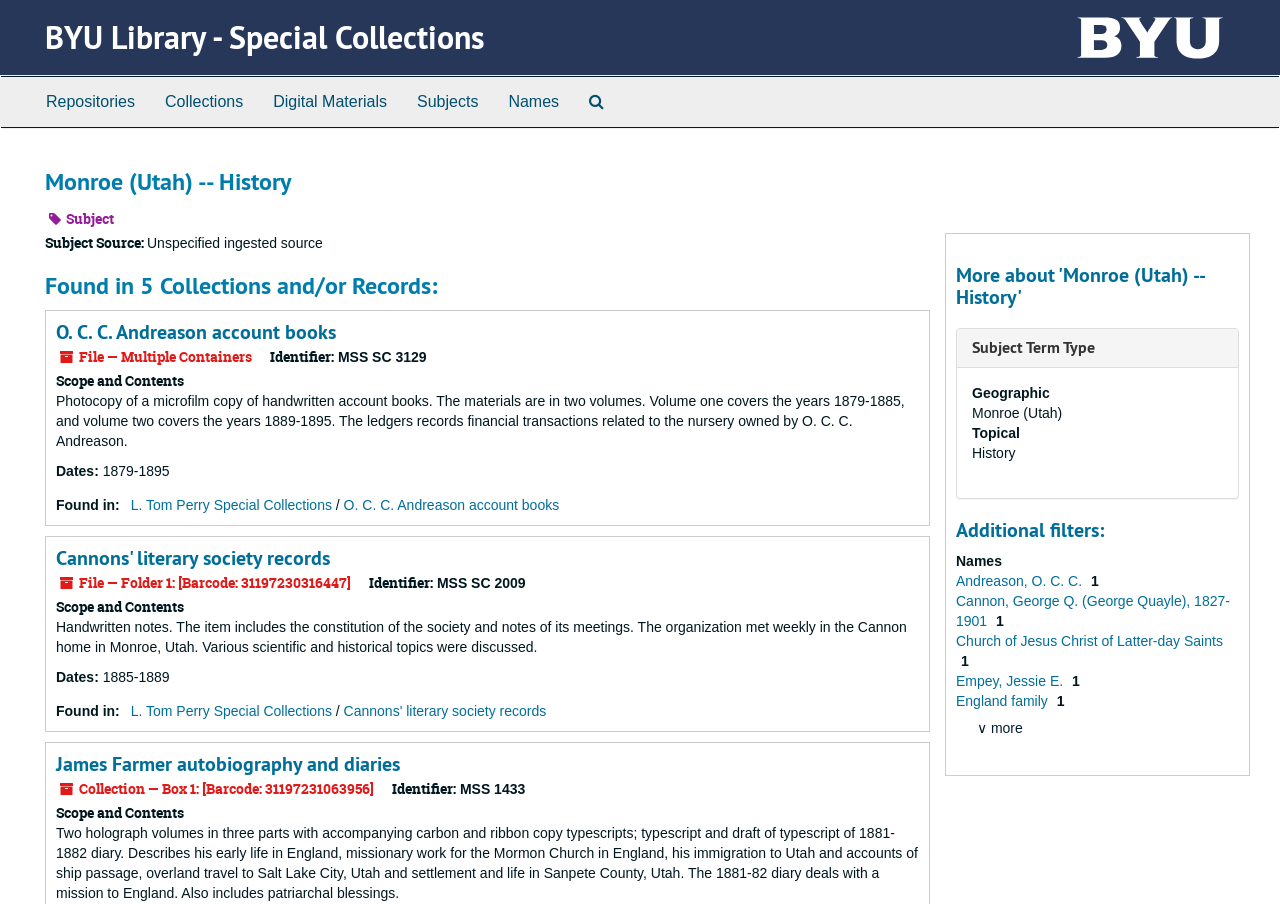How many names are listed under additional filters?
Your answer should be a single word or phrase derived from the screenshot.

5